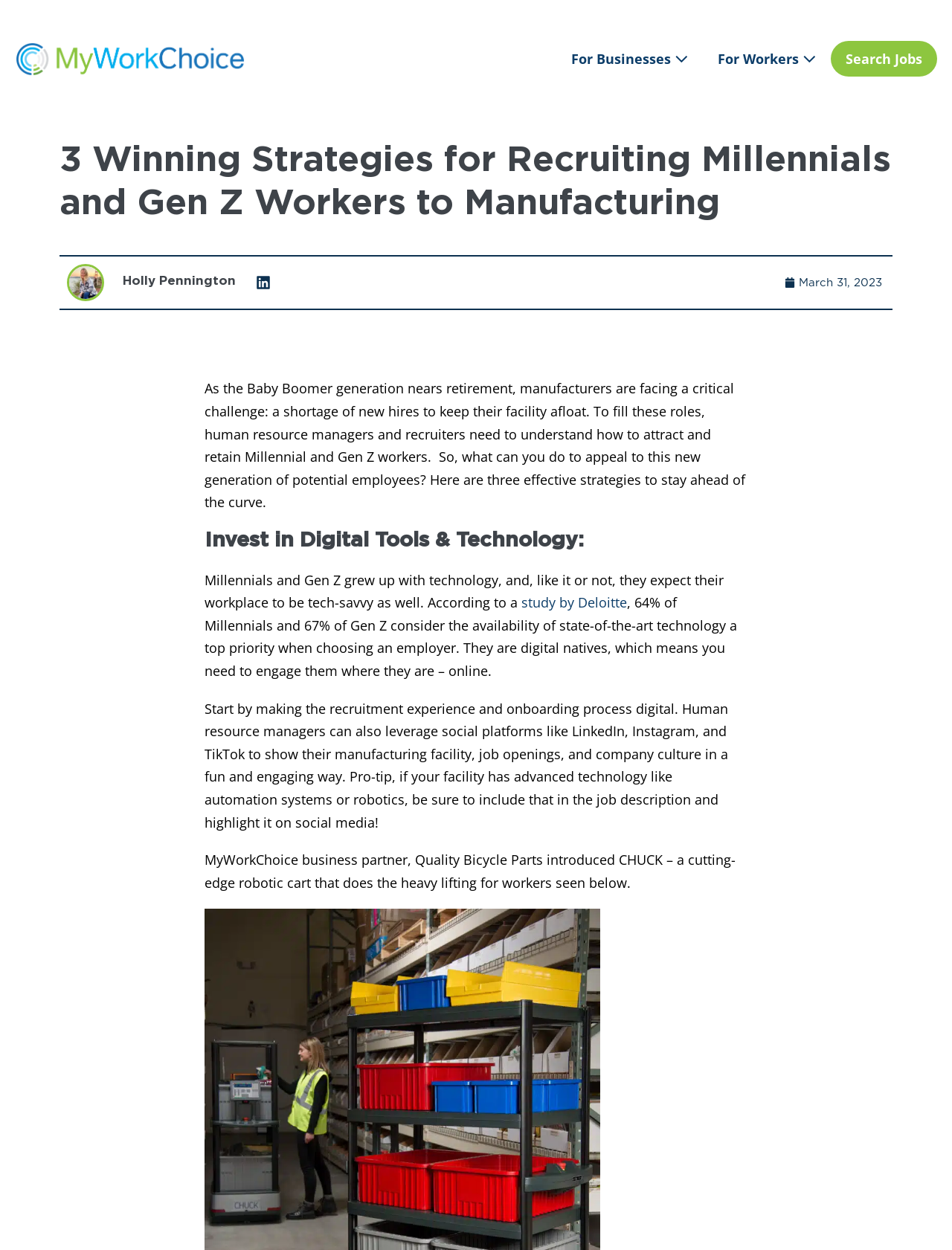Determine the bounding box of the UI element mentioned here: "Search Jobs". The coordinates must be in the format [left, top, right, bottom] with values ranging from 0 to 1.

[0.873, 0.033, 0.984, 0.061]